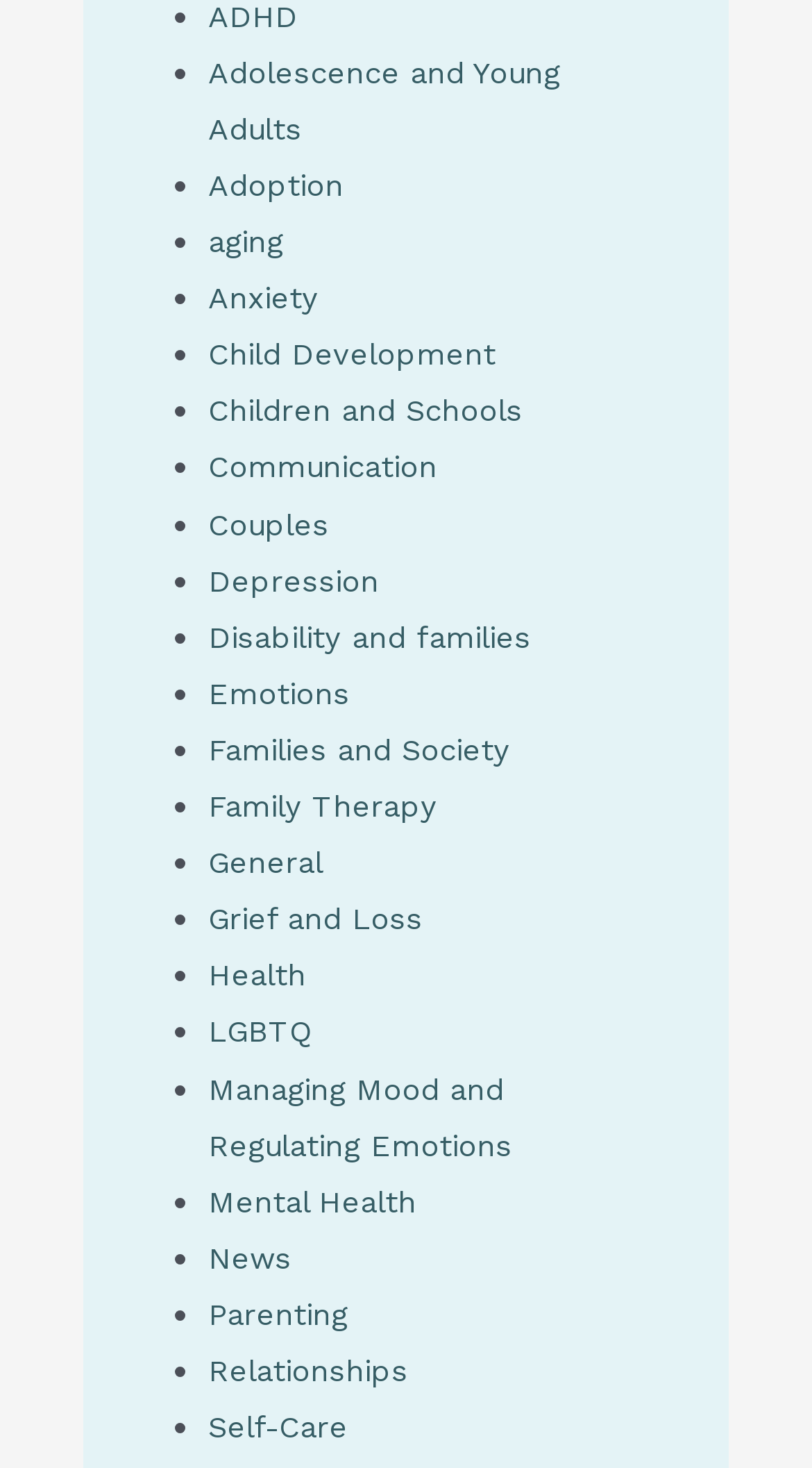Locate the bounding box coordinates of the area you need to click to fulfill this instruction: 'Read about Mental Health'. The coordinates must be in the form of four float numbers ranging from 0 to 1: [left, top, right, bottom].

[0.256, 0.806, 0.513, 0.831]